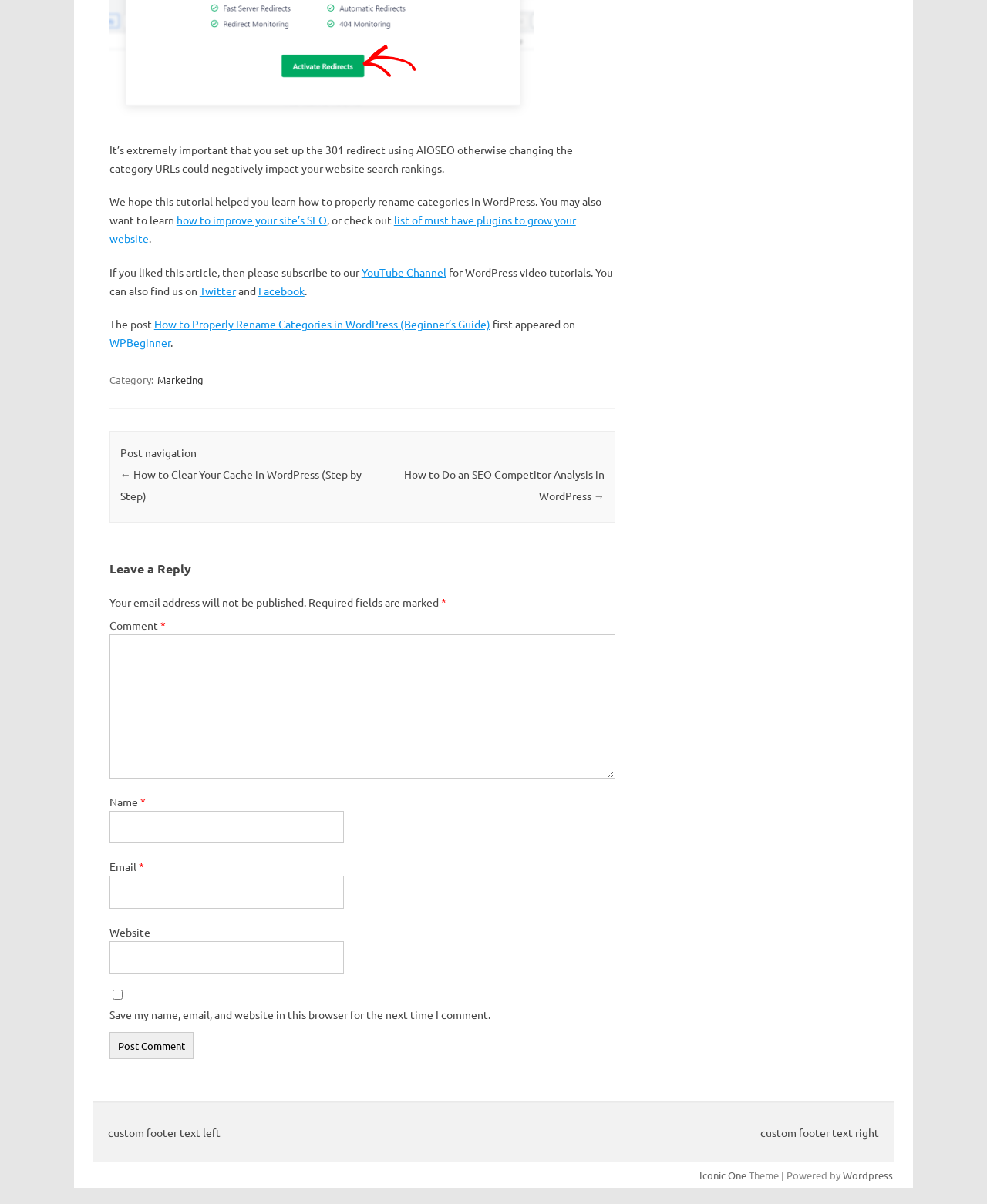Find the bounding box coordinates for the element that must be clicked to complete the instruction: "Post a comment". The coordinates should be four float numbers between 0 and 1, indicated as [left, top, right, bottom].

[0.111, 0.857, 0.196, 0.88]